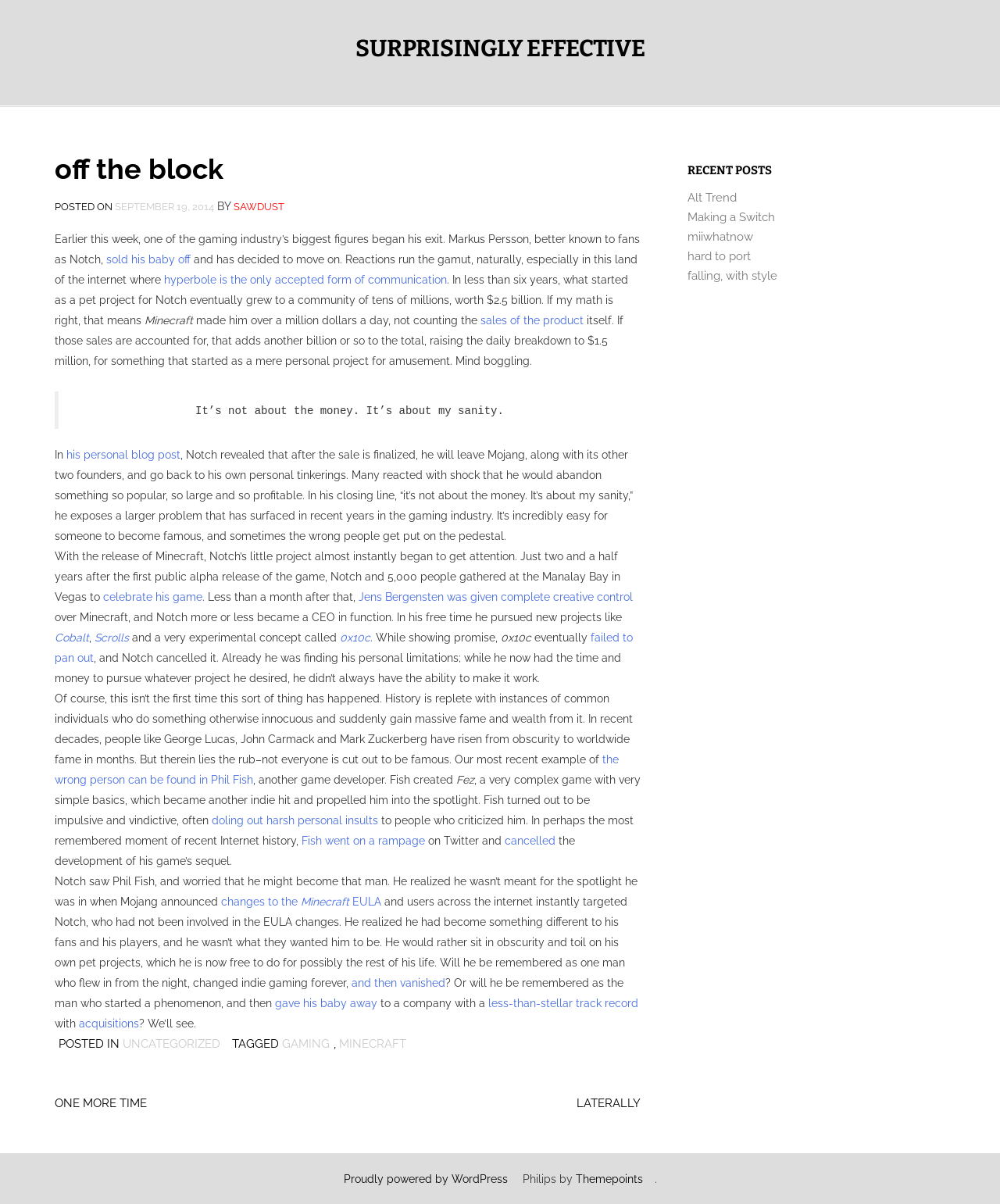Please locate the bounding box coordinates of the element that should be clicked to complete the given instruction: "view the article about Phil Fish".

[0.253, 0.643, 0.456, 0.653]